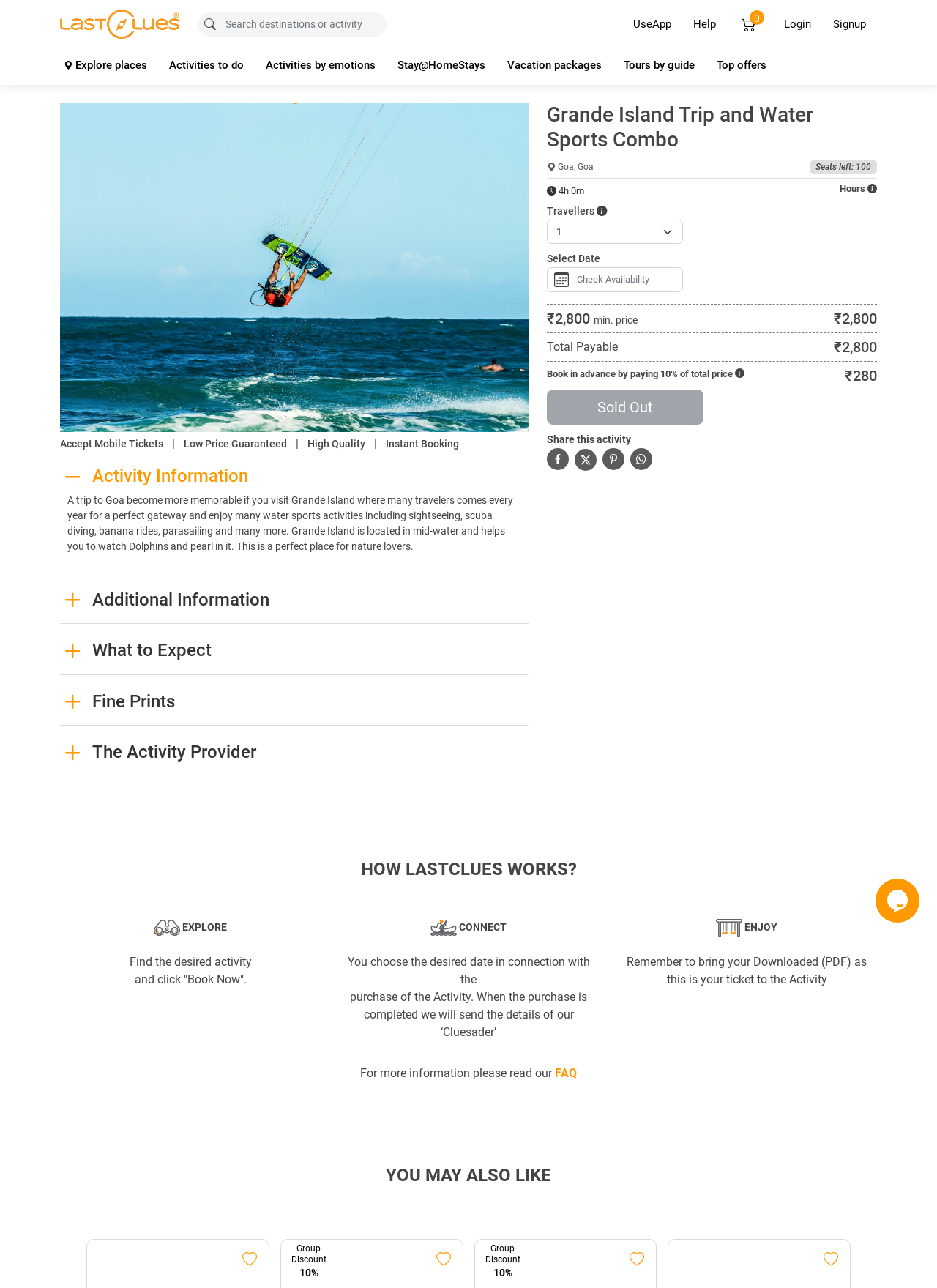Provide the text content of the webpage's main heading.

Grande Island Trip and Water Sports Combo